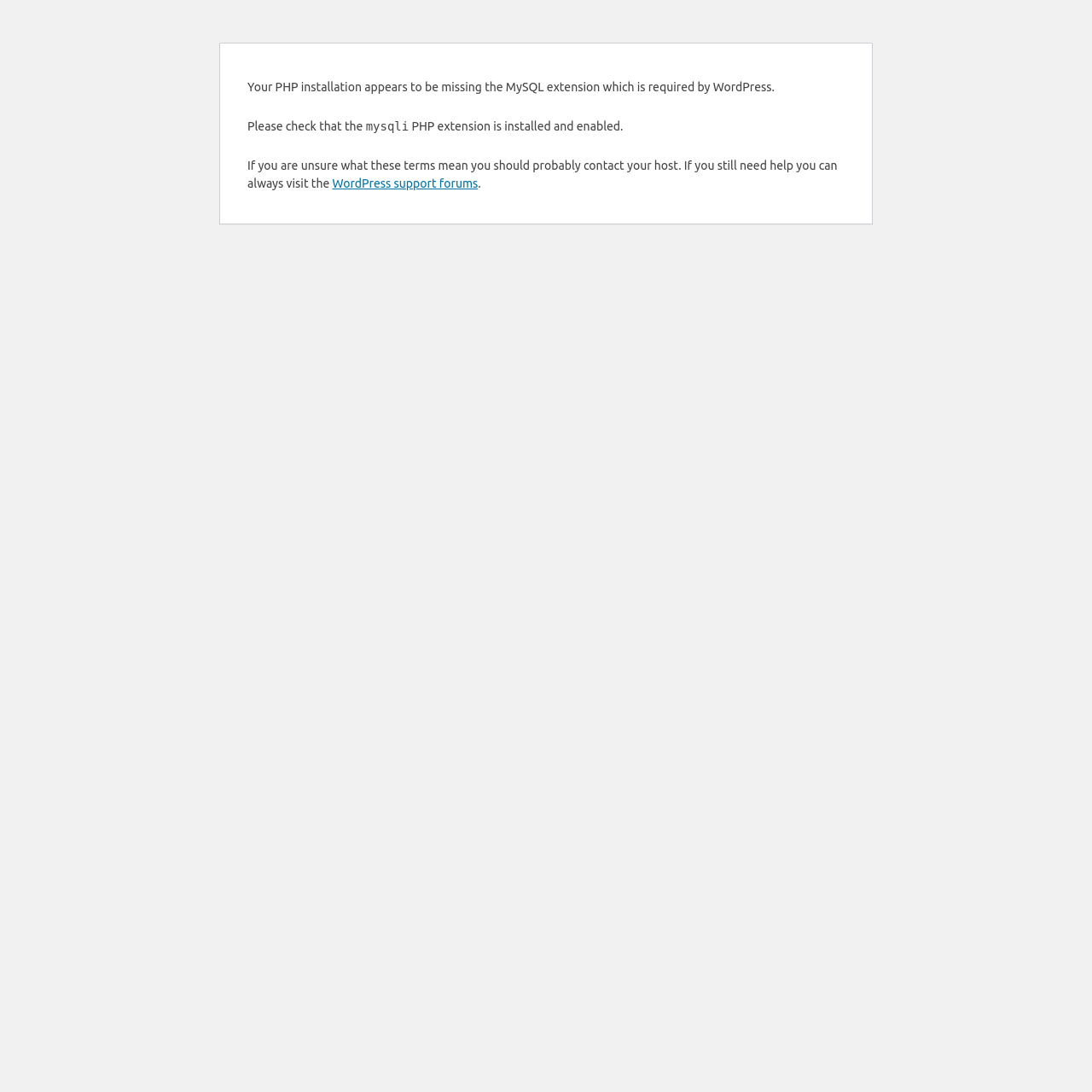Identify the bounding box coordinates for the UI element mentioned here: "WordPress support forums". Provide the coordinates as four float values between 0 and 1, i.e., [left, top, right, bottom].

[0.304, 0.162, 0.438, 0.174]